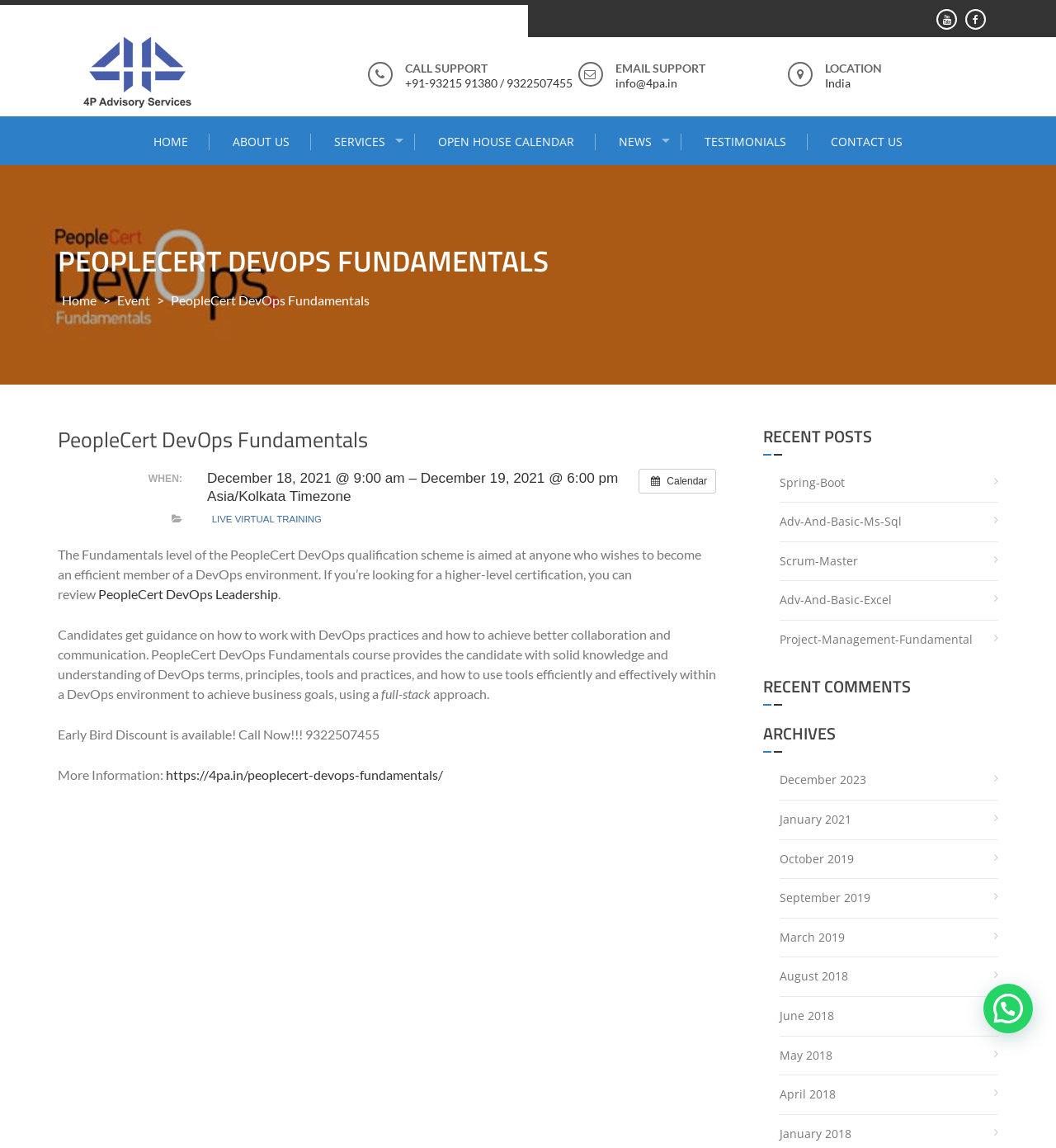What is the name of the corporate training powerhouse?
Utilize the information in the image to give a detailed answer to the question.

I found the answer by looking at the link element with the text 'A Corporate Training Powerhouse' which is located at the top of the webpage, indicating that it is the name of the corporate training powerhouse.